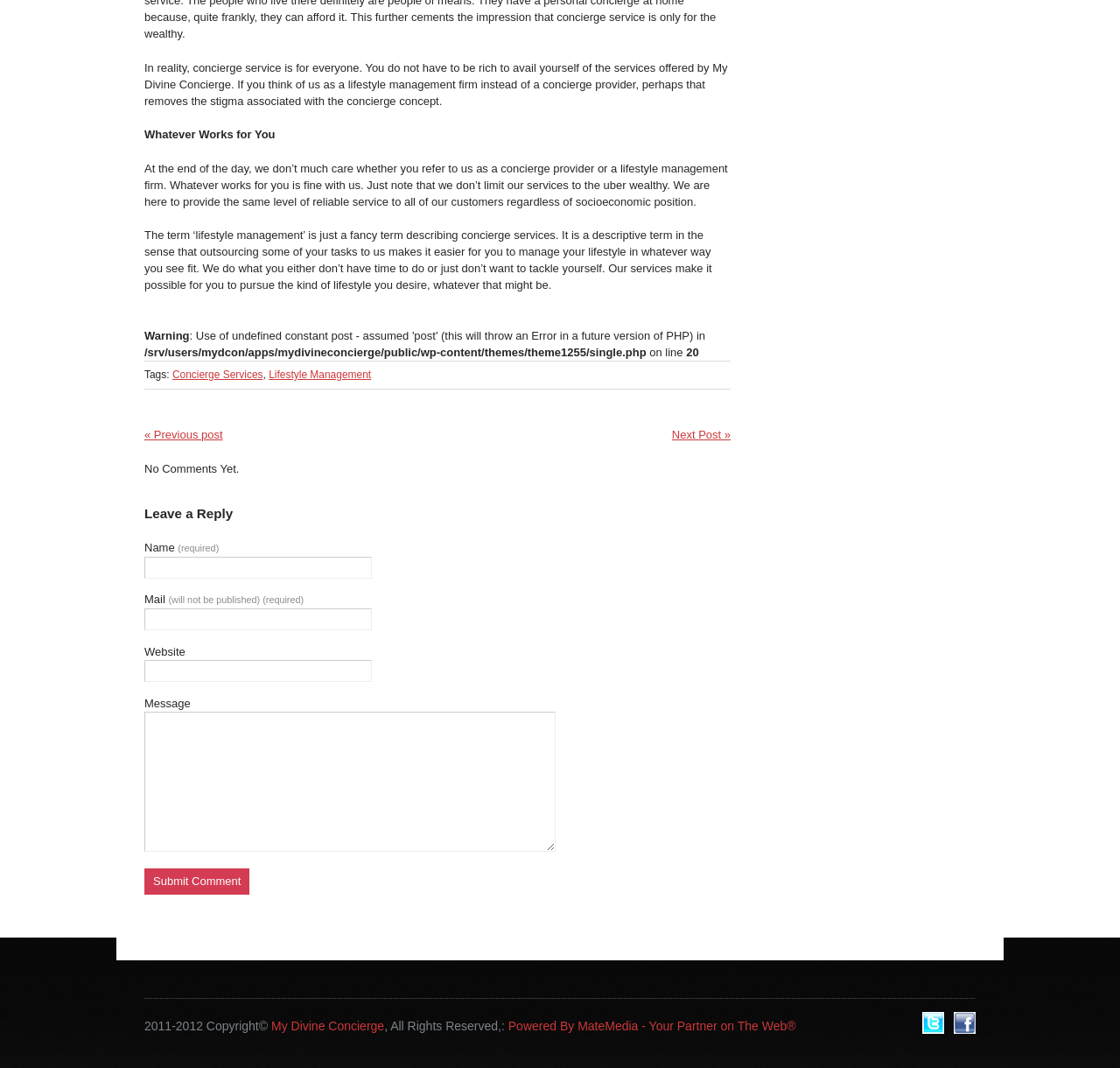Using the details from the image, please elaborate on the following question: What are the two social media platforms linked at the bottom of the page?

At the bottom of the webpage, there are links to two social media platforms, which are Twitter and Facebook, as indicated by the links 'twitter' and 'facebook'.